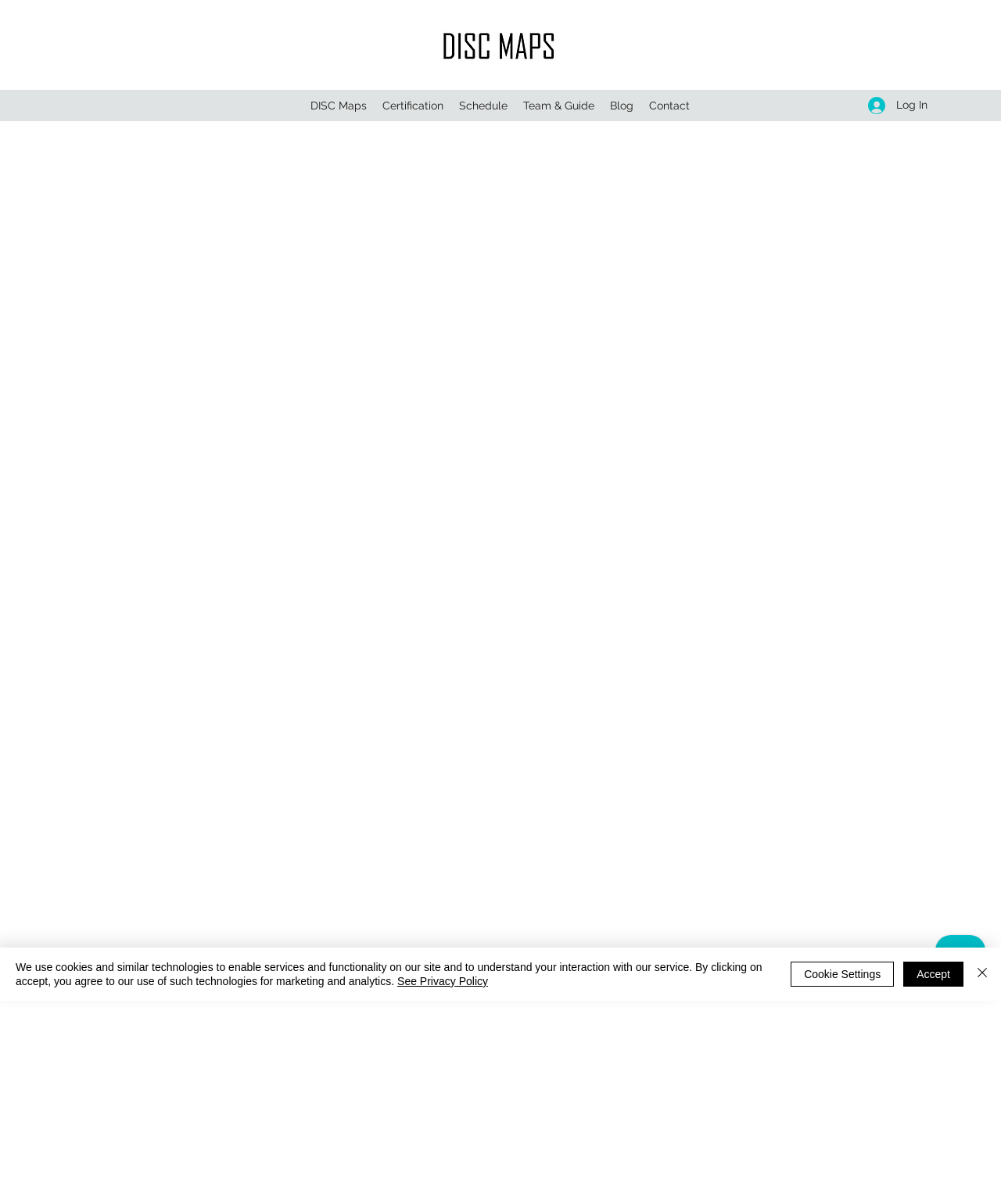Respond with a single word or phrase:
What is the iframe at the bottom right corner for?

Wix Chat